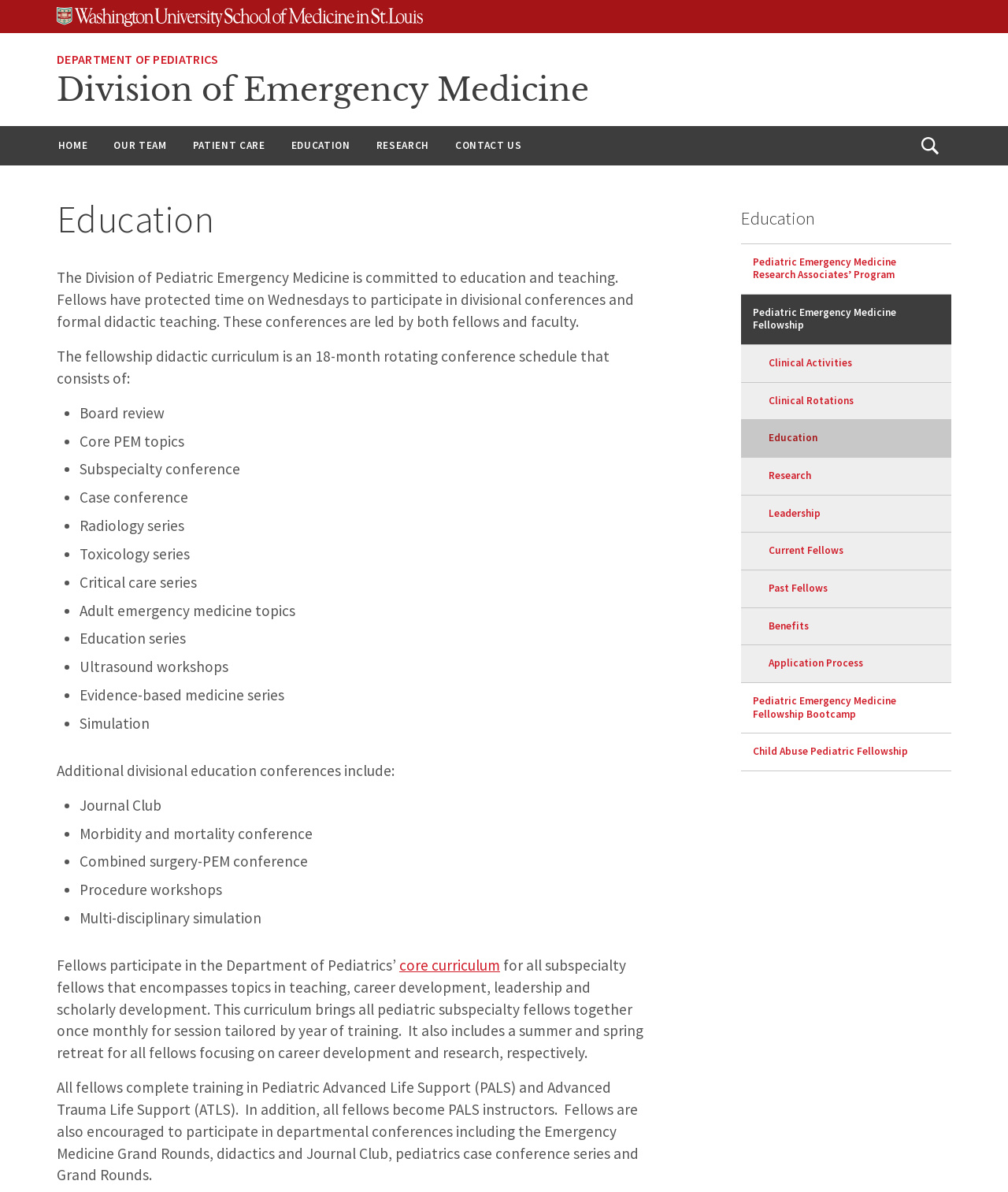What is the name of the research program mentioned on the webpage?
Provide a detailed and well-explained answer to the question.

I found the answer by looking at the link 'Pediatric Emergency Medicine Research Associates’ Program' with bounding box coordinates [0.735, 0.205, 0.944, 0.246]. This link is located in the complementary section of the webpage, indicating that it is a related program or research area.